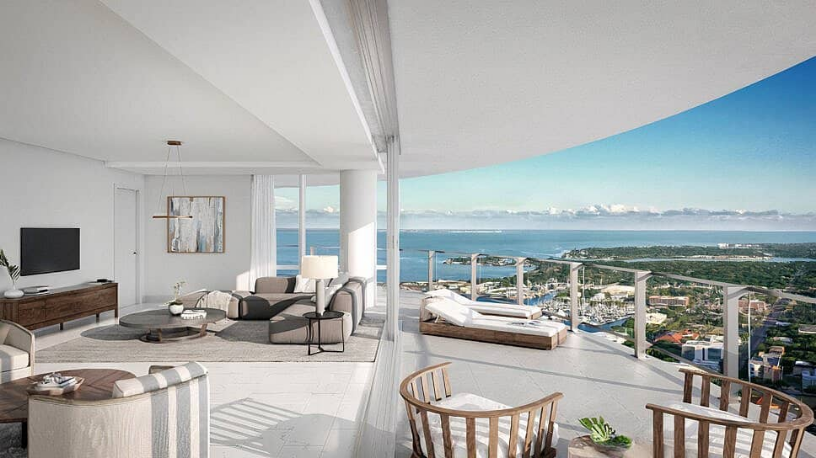Please reply to the following question with a single word or a short phrase:
What type of layout does the interior feature?

Open layout